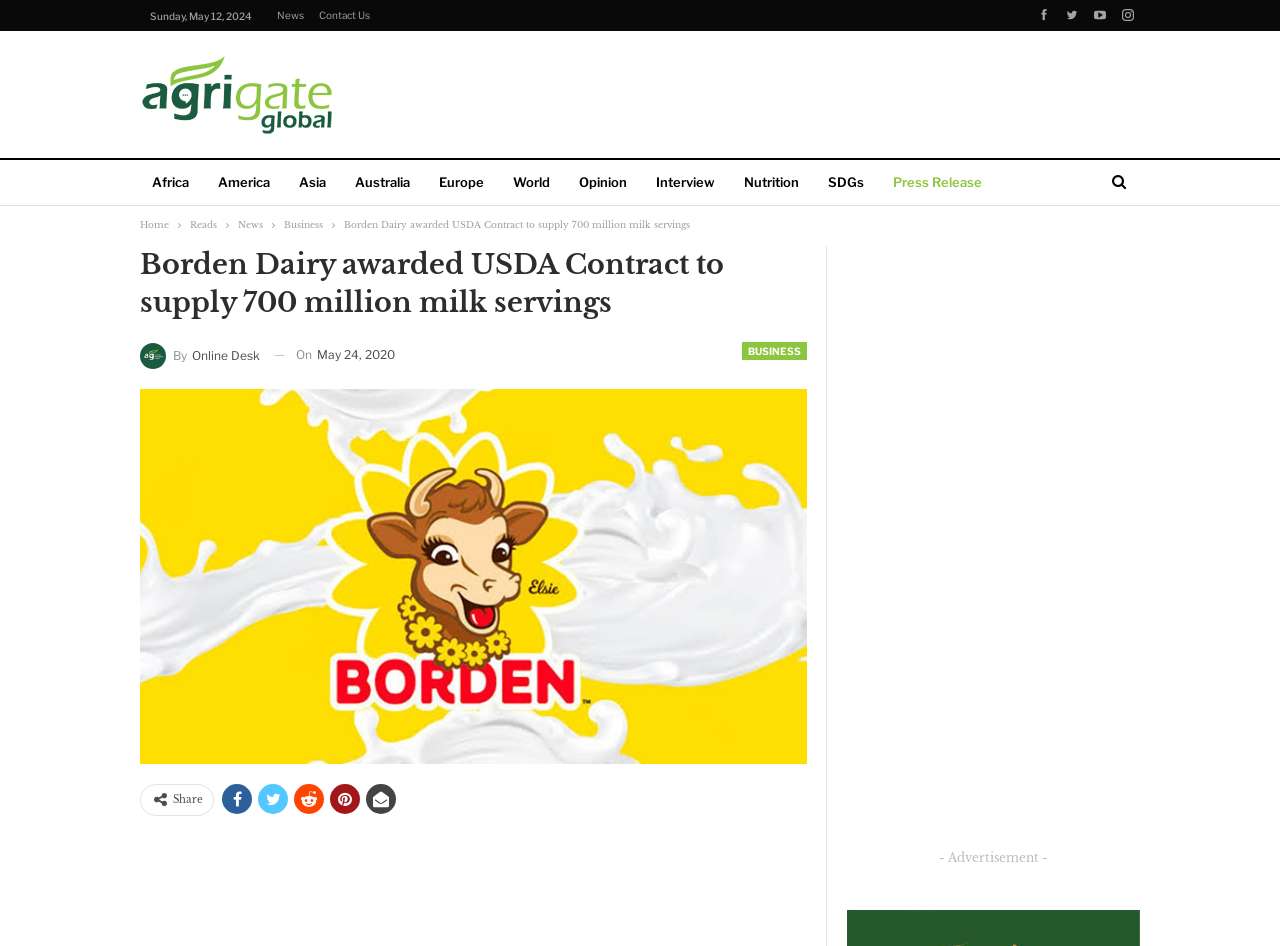Specify the bounding box coordinates of the element's region that should be clicked to achieve the following instruction: "Read the '6 Reasons Why Hobbies are Your Secret to a Happier, Healthier You' article". The bounding box coordinates consist of four float numbers between 0 and 1, in the format [left, top, right, bottom].

None